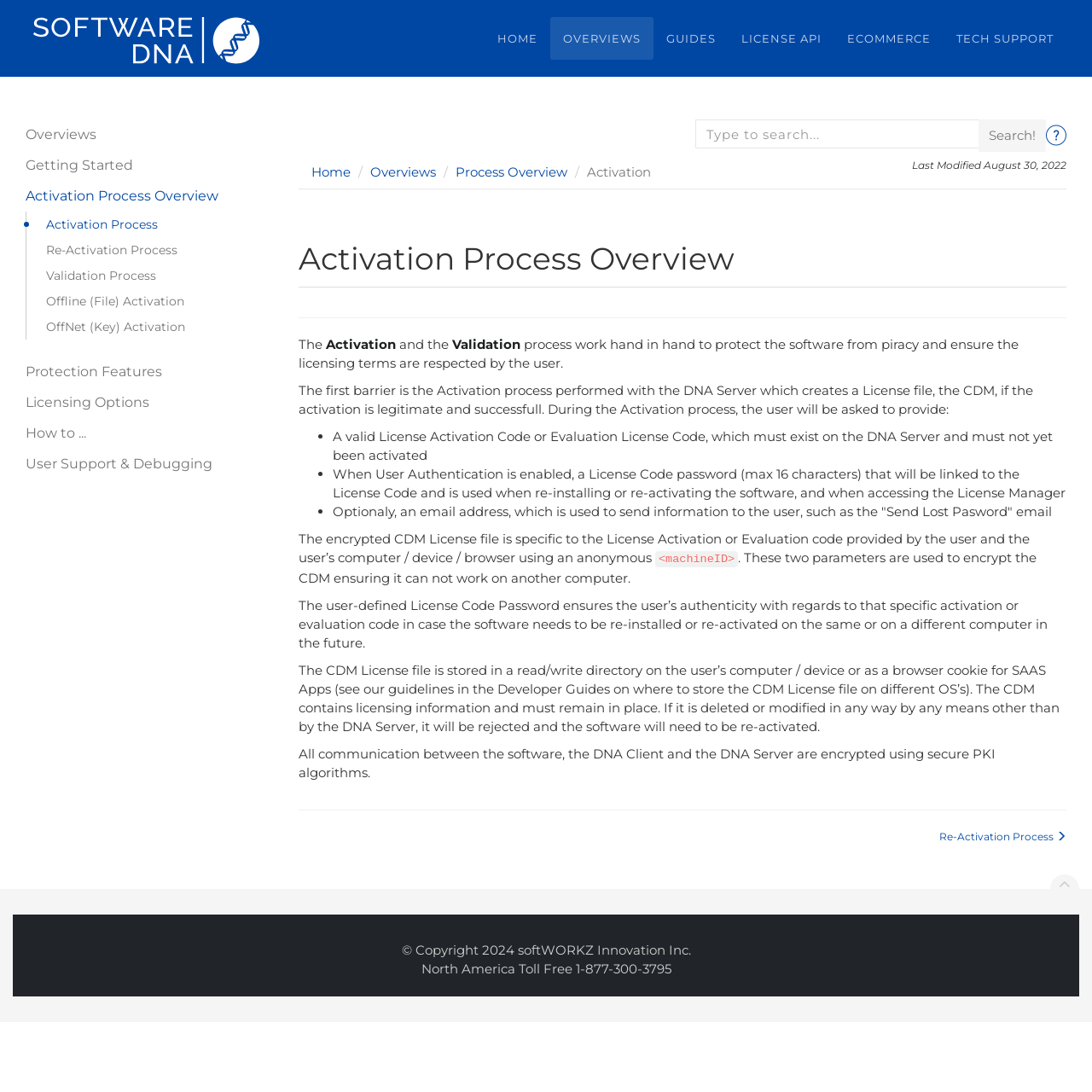Please identify the bounding box coordinates for the region that you need to click to follow this instruction: "Click on the 'Re-Activation Process' link".

[0.86, 0.76, 0.977, 0.772]